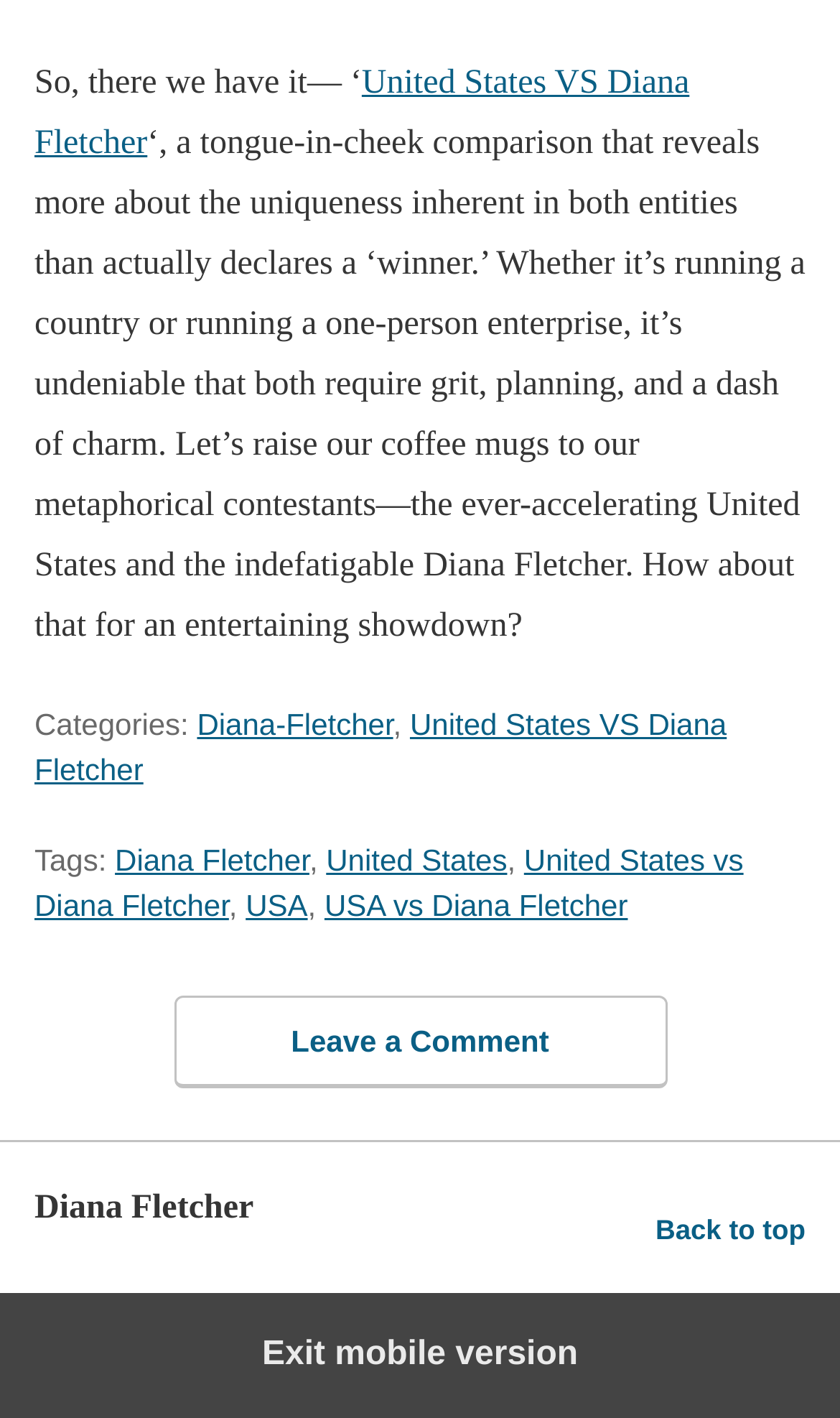Using the image as a reference, answer the following question in as much detail as possible:
How many tags are associated with the article?

The number of tags associated with the article can be determined by counting the links in the 'Tags:' section of the footer, which includes 'Diana Fletcher', 'United States', 'United States vs Diana Fletcher', and 'USA vs Diana Fletcher'.